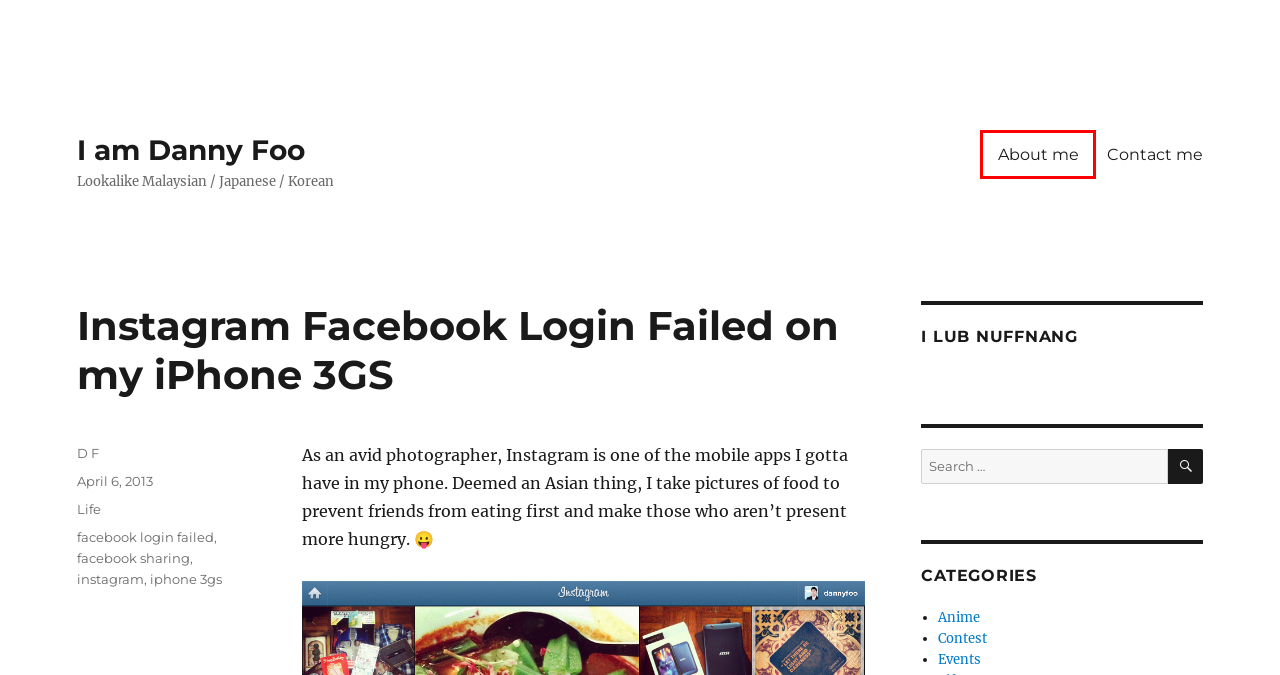Look at the given screenshot of a webpage with a red rectangle bounding box around a UI element. Pick the description that best matches the new webpage after clicking the element highlighted. The descriptions are:
A. I am Danny Foo
B. About me | I am Danny Foo
C. Contest  | I am Danny Foo
D. facebook sharing  | I am Danny Foo
E. Events  | I am Danny Foo
F. Contact me | I am Danny Foo
G. instagram  | I am Danny Foo
H. facebook login failed  | I am Danny Foo

B